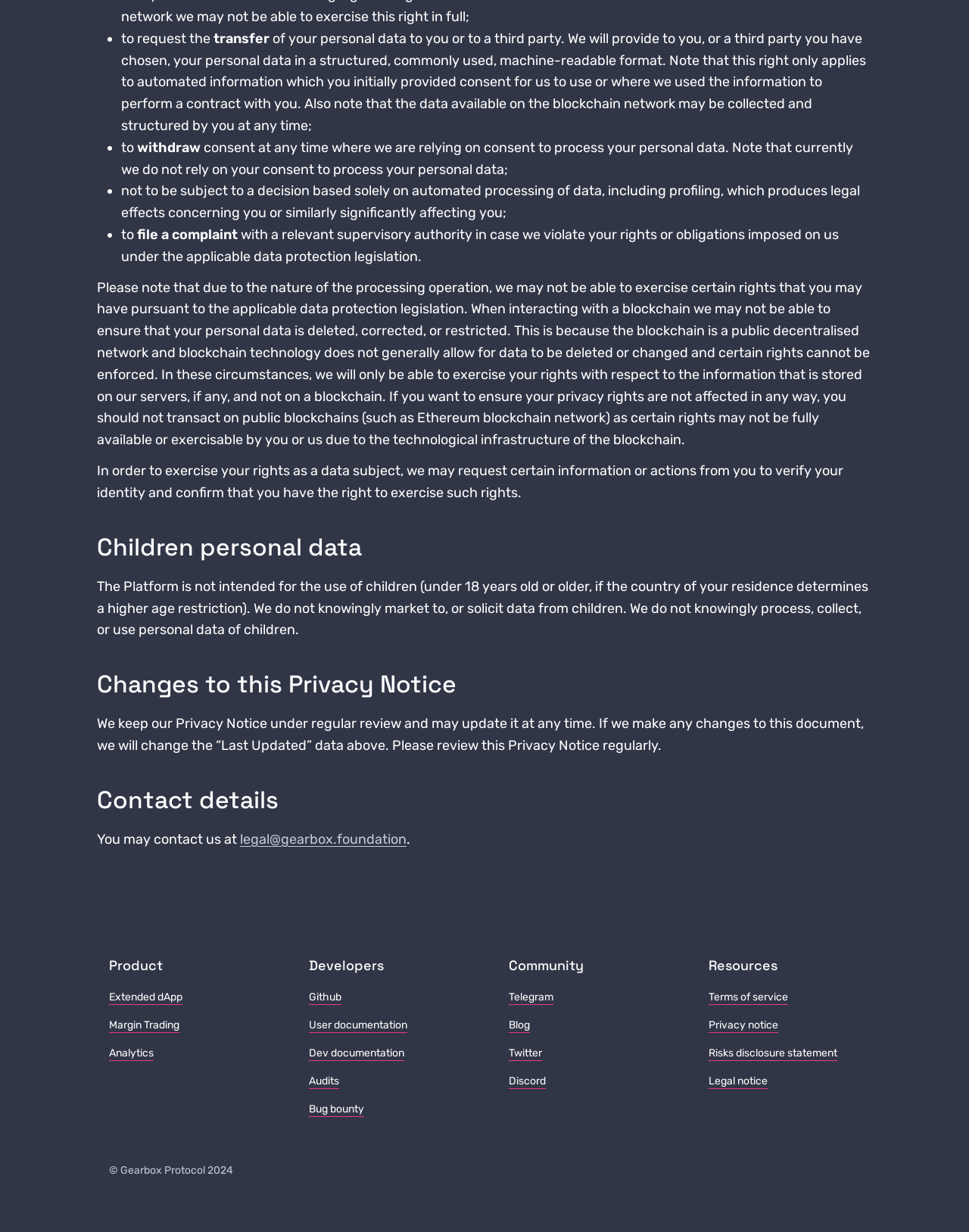Locate the bounding box coordinates of the element that should be clicked to execute the following instruction: "visit Extended dApp".

[0.112, 0.804, 0.188, 0.814]